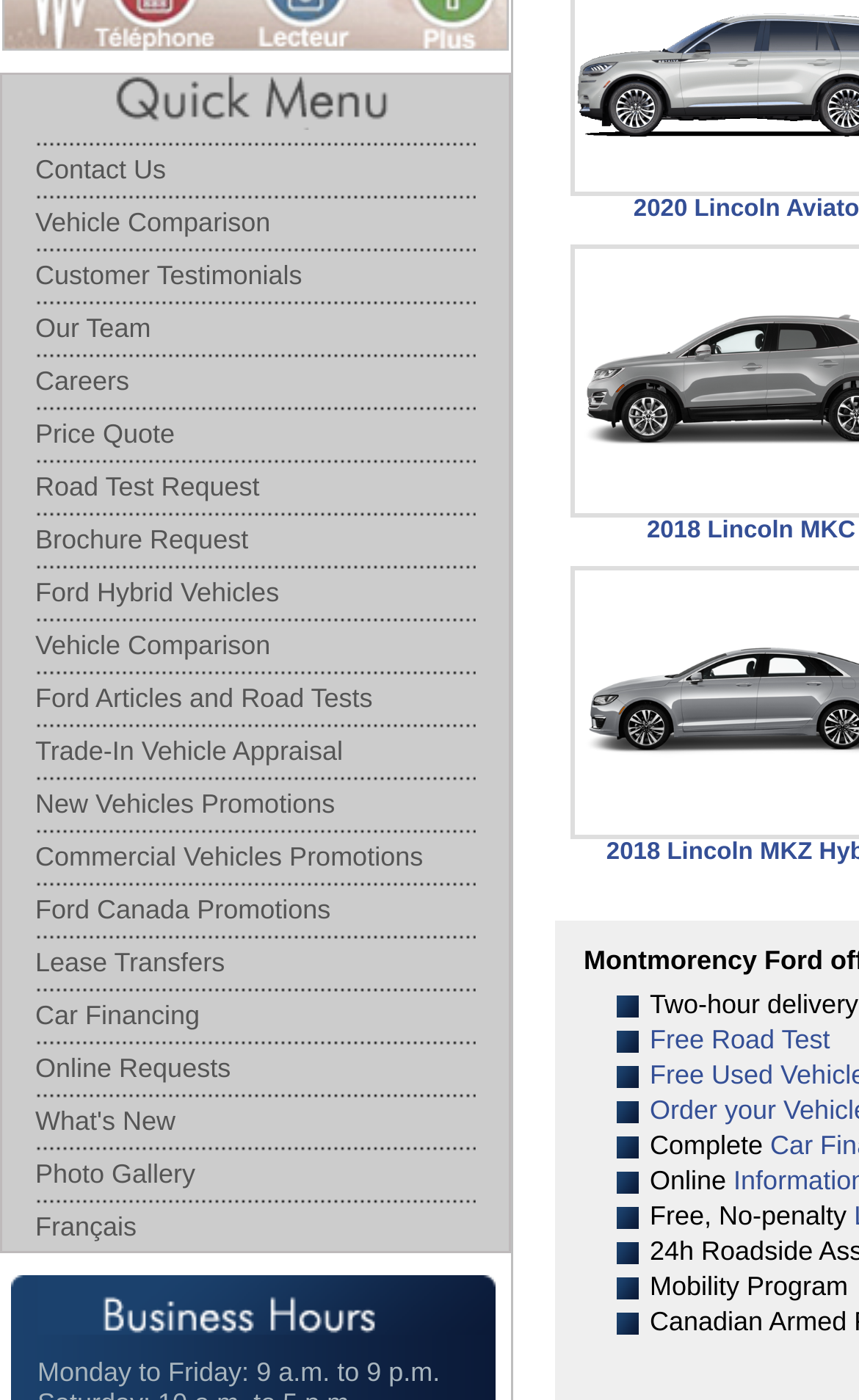How many links are there in the main menu?
Please provide a single word or phrase based on the screenshot.

21